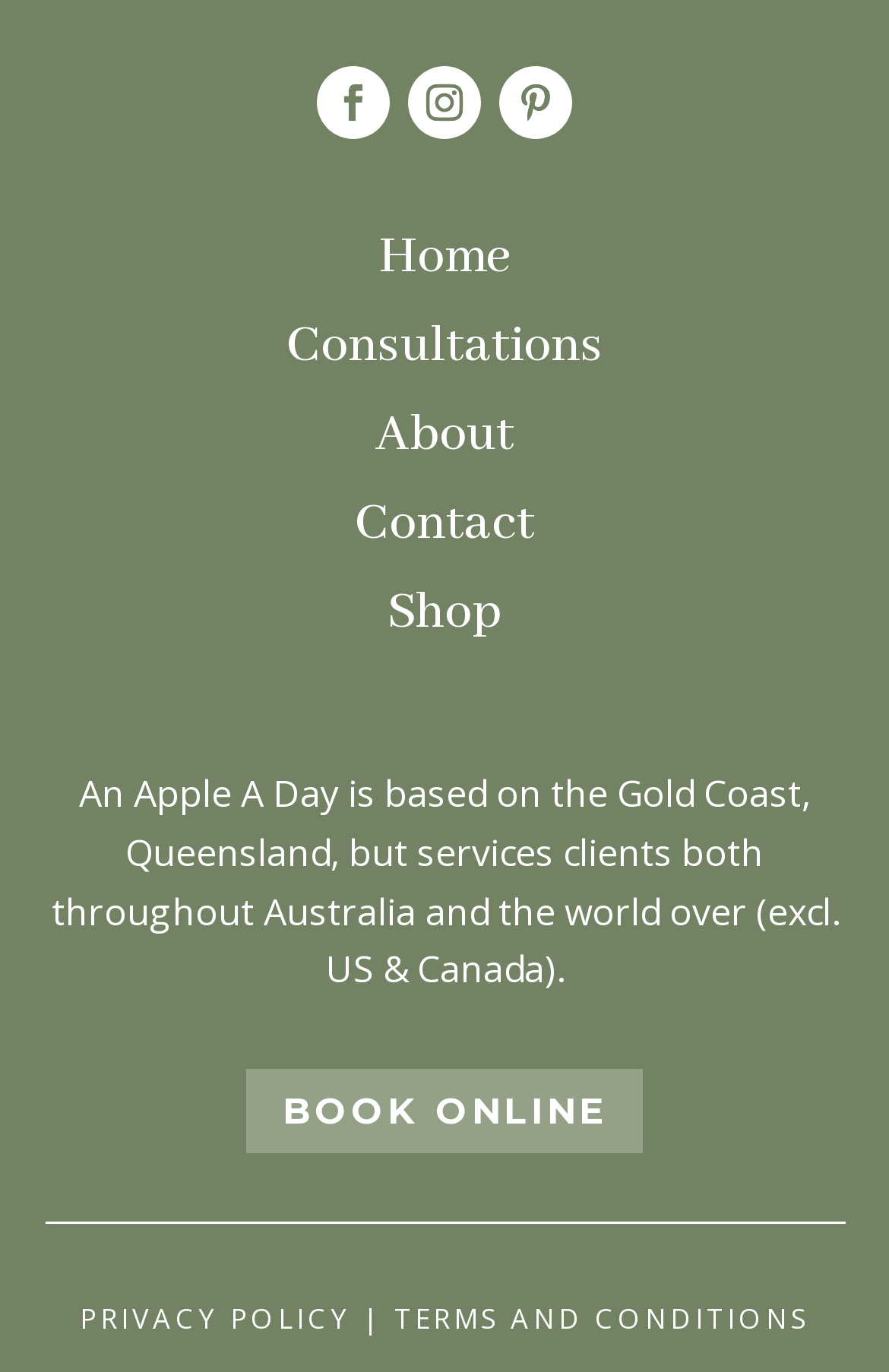Please find the bounding box coordinates of the element that you should click to achieve the following instruction: "View the About page". The coordinates should be presented as four float numbers between 0 and 1: [left, top, right, bottom].

[0.422, 0.294, 0.578, 0.341]